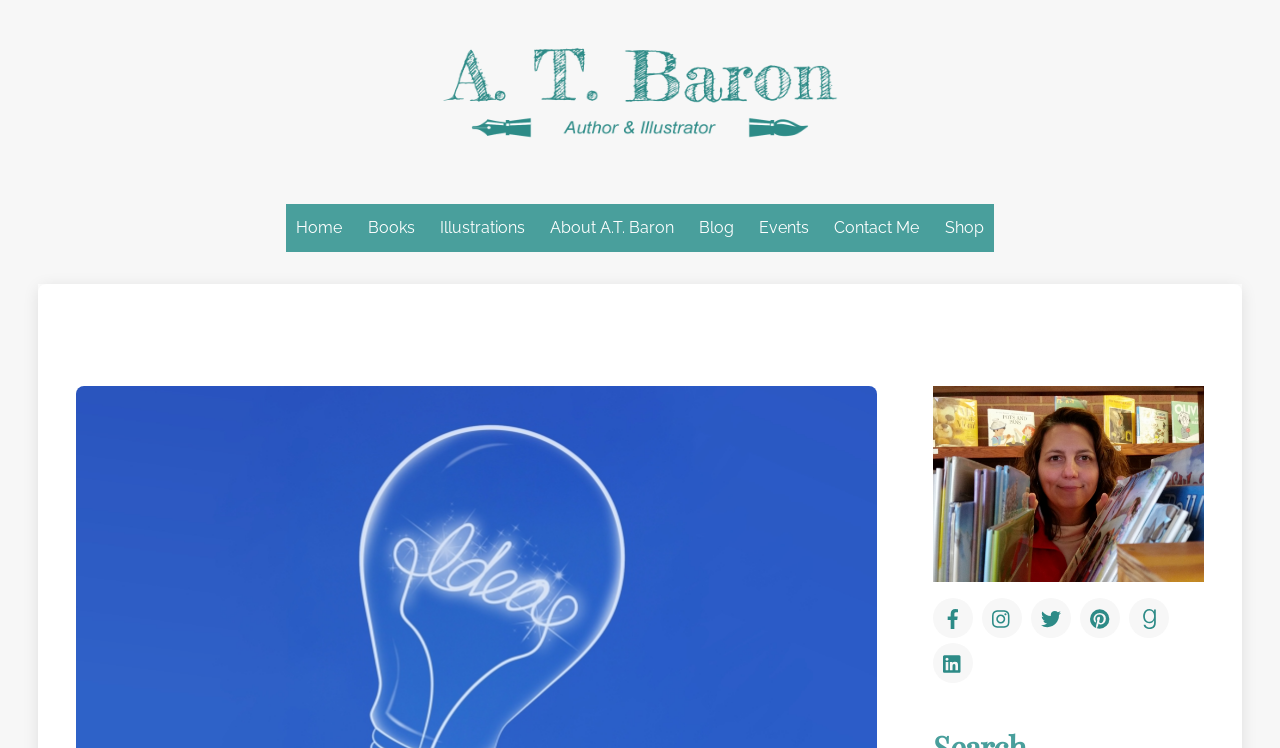Please provide a detailed answer to the question below by examining the image:
What is the author's name?

The author's name is mentioned in the link 'A. T. Baron' at the top of the webpage, which is also accompanied by an image with the same name.